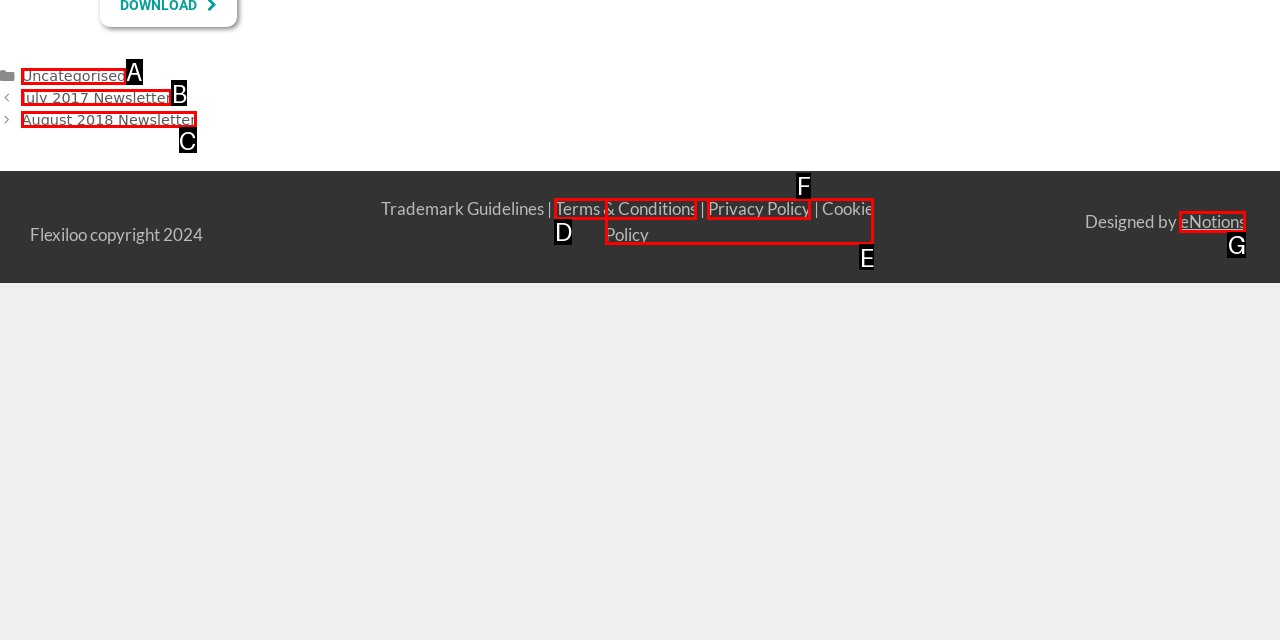Choose the option that best matches the element: Black Jewell
Respond with the letter of the correct option.

None